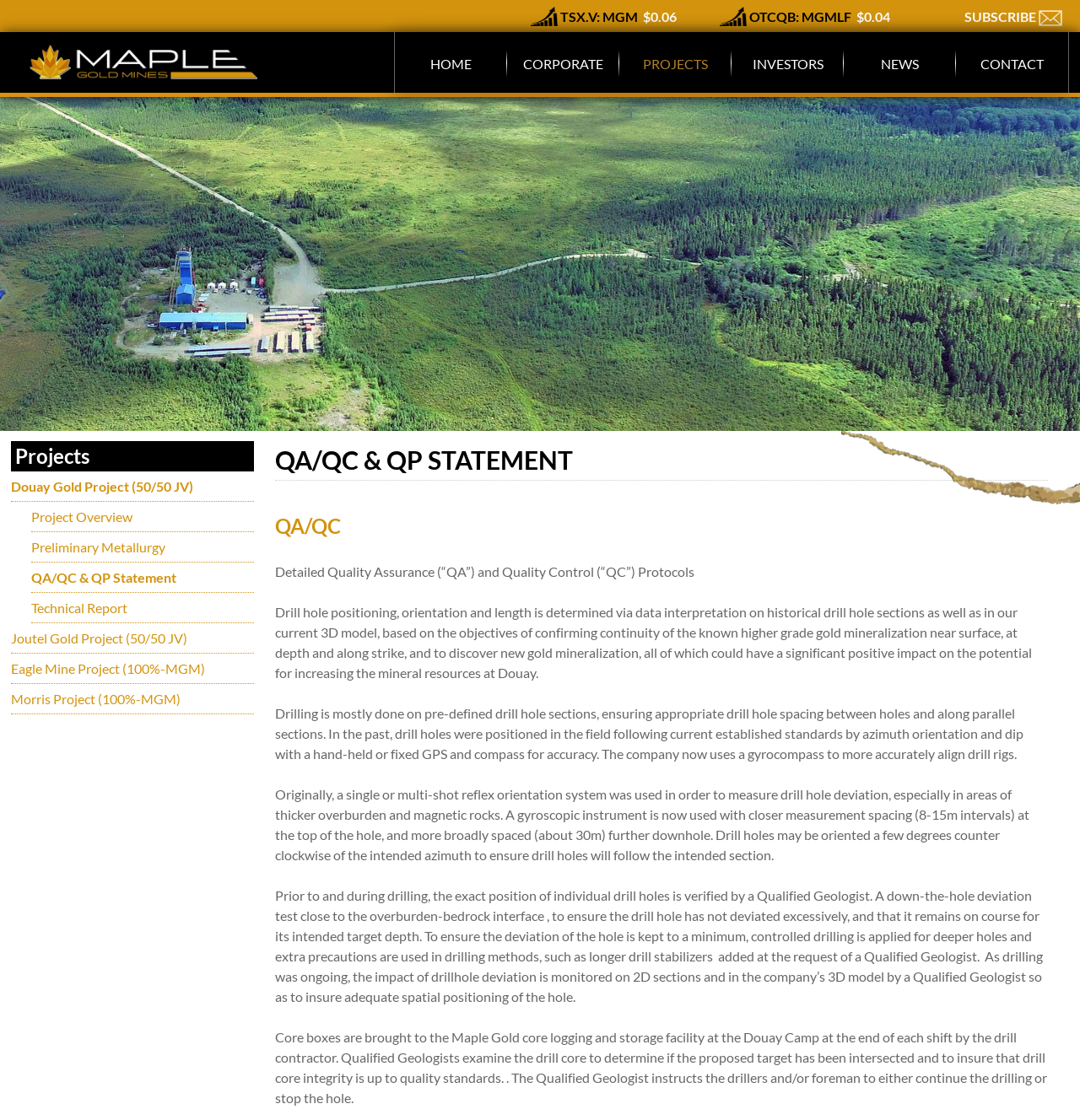Given the following UI element description: "Douay Gold Project (50/50 JV)", find the bounding box coordinates in the webpage screenshot.

[0.01, 0.421, 0.235, 0.448]